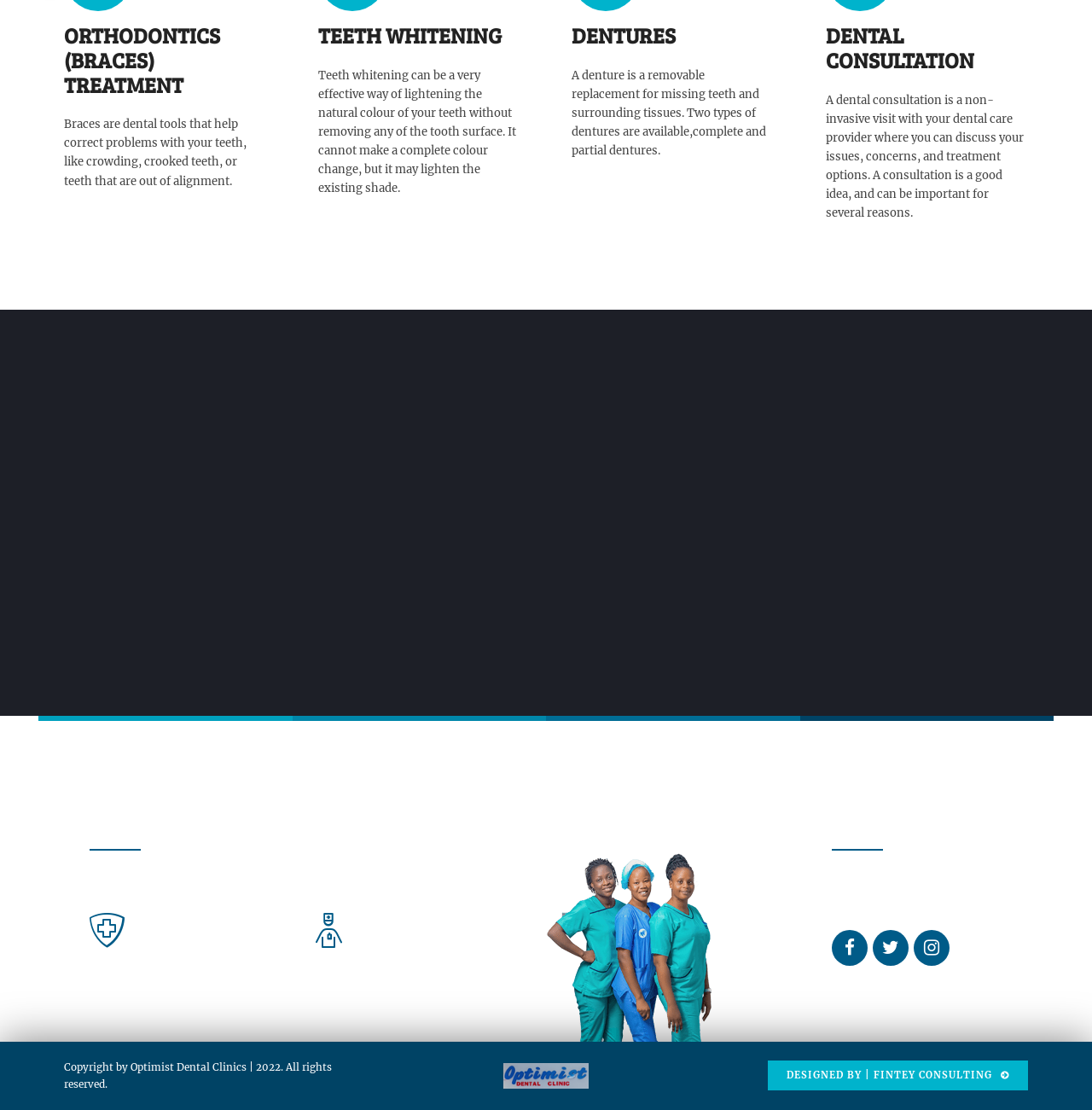Please analyze the image and give a detailed answer to the question:
What types of dentures are available?

As stated in the StaticText element, two types of dentures are available, complete and partial dentures, which are removable replacements for missing teeth and surrounding tissues.